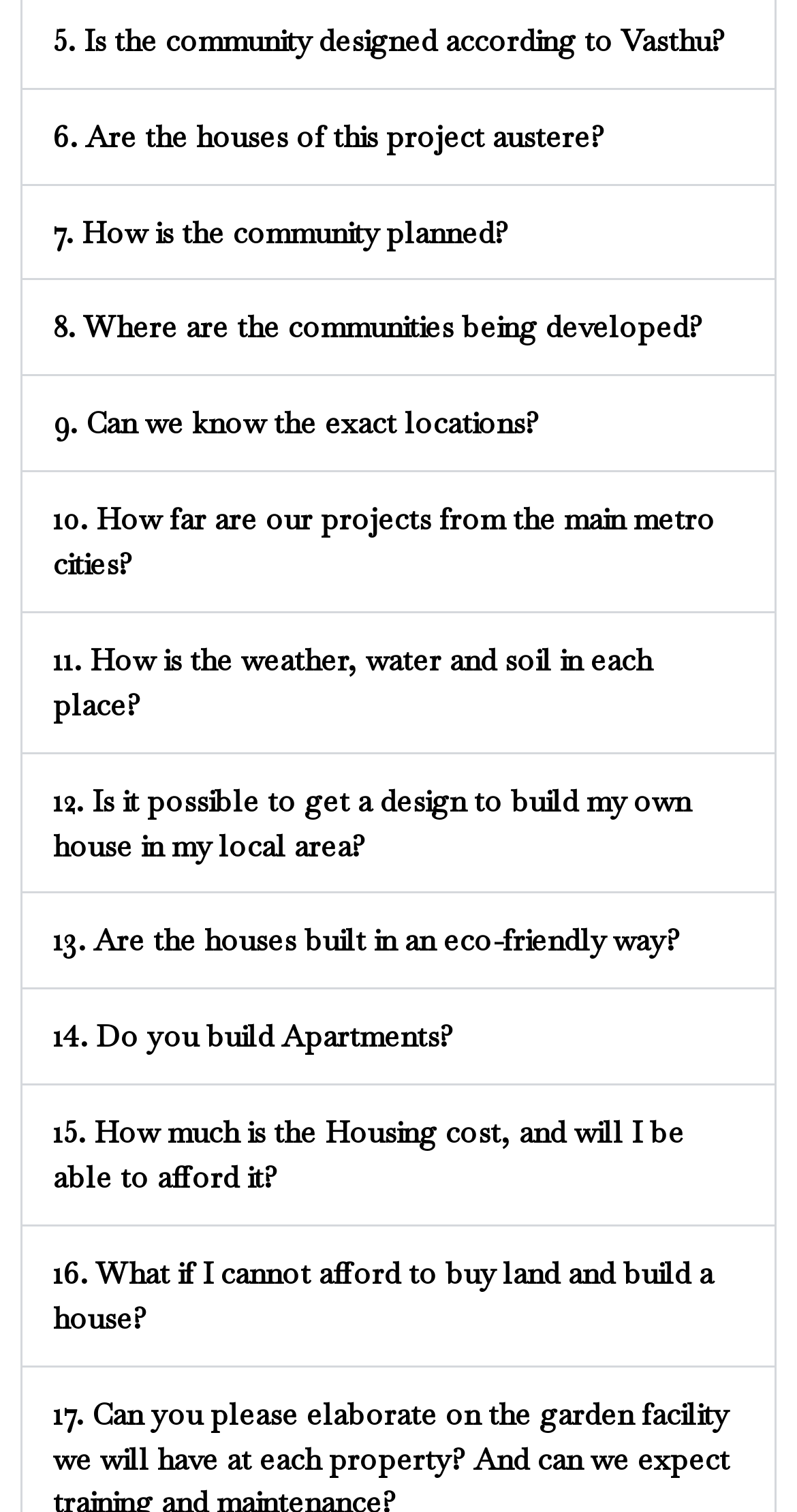Locate the bounding box coordinates of the region to be clicked to comply with the following instruction: "Select the '15. How much is the Housing cost, and will I be able to afford it?' tab". The coordinates must be four float numbers between 0 and 1, in the form [left, top, right, bottom].

[0.028, 0.718, 0.972, 0.81]